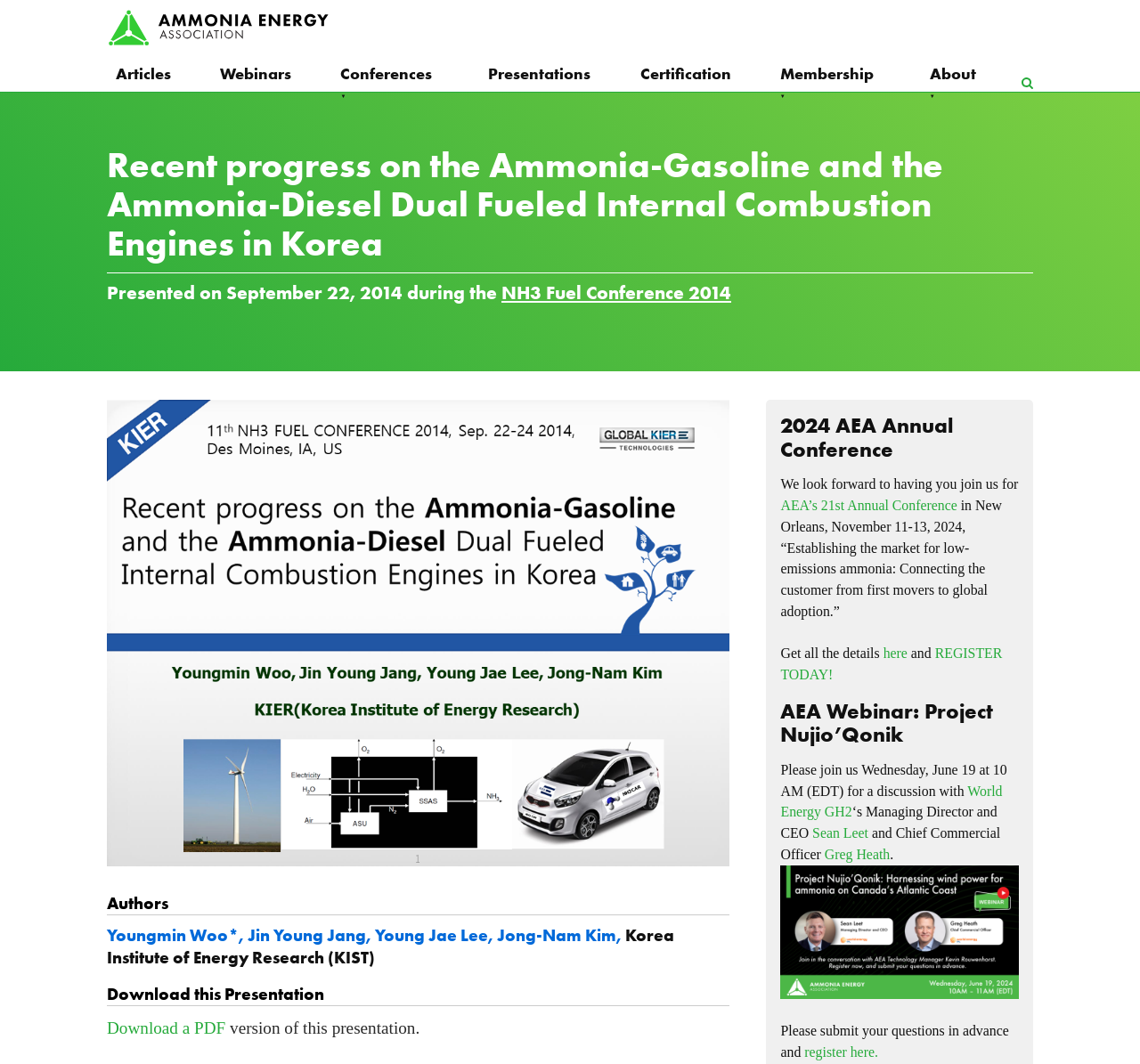Write a detailed summary of the webpage, including text, images, and layout.

The webpage is about the Ammonia Energy Association, with a focus on recent progress in ammonia-gasoline and ammonia-diesel dual-fueled internal combustion engines in Korea. 

At the top left corner, there is a horizontal logo of the Ammonia Energy Association. Below the logo, there is a horizontal menu bar with links to various sections, including Articles, Webinars, Conferences, Presentations, Certification, Membership, and About. 

On the right side of the menu bar, there is a search link with a search icon. 

Below the menu bar, there is a main content area with a heading that reads "Recent progress on the Ammonia-Gasoline and the Ammonia-Diesel Dual Fueled Internal Combustion Engines in Korea." This heading is followed by a subheading that indicates the presentation was made on September 22, 2014, during the NH3 Fuel Conference 2014. 

There is an image related to the presentation, and below the image, there are links to the authors of the presentation, including Youngmin Woo, Jin Young Jang, Young Jae Lee, Jong-Nam Kim, and Korea Institute of Energy Research (KIST). 

Further down, there is a link to download the presentation as a PDF. 

On the right side of the main content area, there are three sections. The top section is about the 2024 AEA Annual Conference, with a heading and a brief description of the event. The middle section is about an AEA webinar, with a heading and a brief description of the event. The bottom section appears to be a call to action, with a link to register for the webinar.